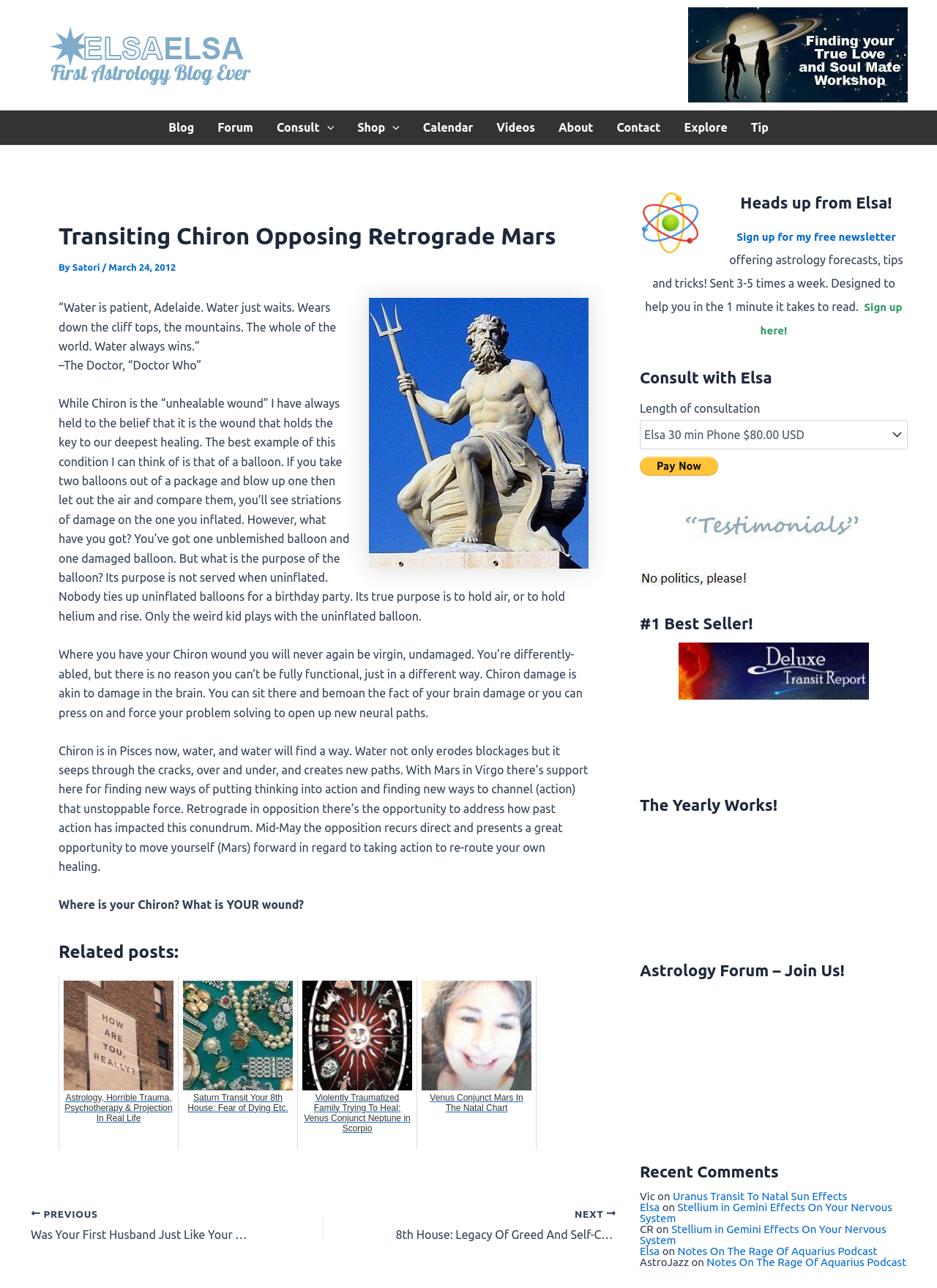Articulate a complete and detailed caption of the webpage elements.

This webpage is an astrology blog titled "Transiting Chiron Opposing Retrograde Mars" by ElsaElsa. At the top left corner, there is a logo of ElsaElsa, and next to it, a navigation menu with links to "Blog", "Forum", "Consult Menu Toggle", "Shop Menu Toggle", "Calendar", "Videos", "About", "Contact", "Explore", and "Tip". 

Below the navigation menu, there is an article with a heading "Transiting Chiron Opposing Retrograde Mars" and a quote from "Doctor Who" about water and its power. The article discusses the concept of Chiron wounds and how they can be healed. It also talks about the current position of Chiron in Pisces and its opposition to Mars in Virgo, and how this can impact personal healing and growth.

The article is divided into several paragraphs, with headings and subheadings. There are also links to related posts, including "psychotherapy Astrology, Horrible Trauma, Psychotherapy & Projection In Real Life", "Saturn Transit Your 8th House: Fear of Dying Etc.", "Violently Traumatized Family Trying To Heal: Venus Conjunct Neptune in Scorpio", and "Venus Conjunct Mars In The Natal Chart".

At the bottom of the page, there are several complementary sections. One section has a heading "Heads up from Elsa!" and invites readers to sign up for a free newsletter. Another section has a heading "Consult with Elsa" and provides information about consultation services. There are also sections with links to client testimonials, a "no politics please" image, and a best-seller book titled "transits". Additionally, there are sections with headings "#1 Best Seller!", "The Yearly Works!", "Astrology Forum – Join Us!", and "Recent Comments", each with links to related content.